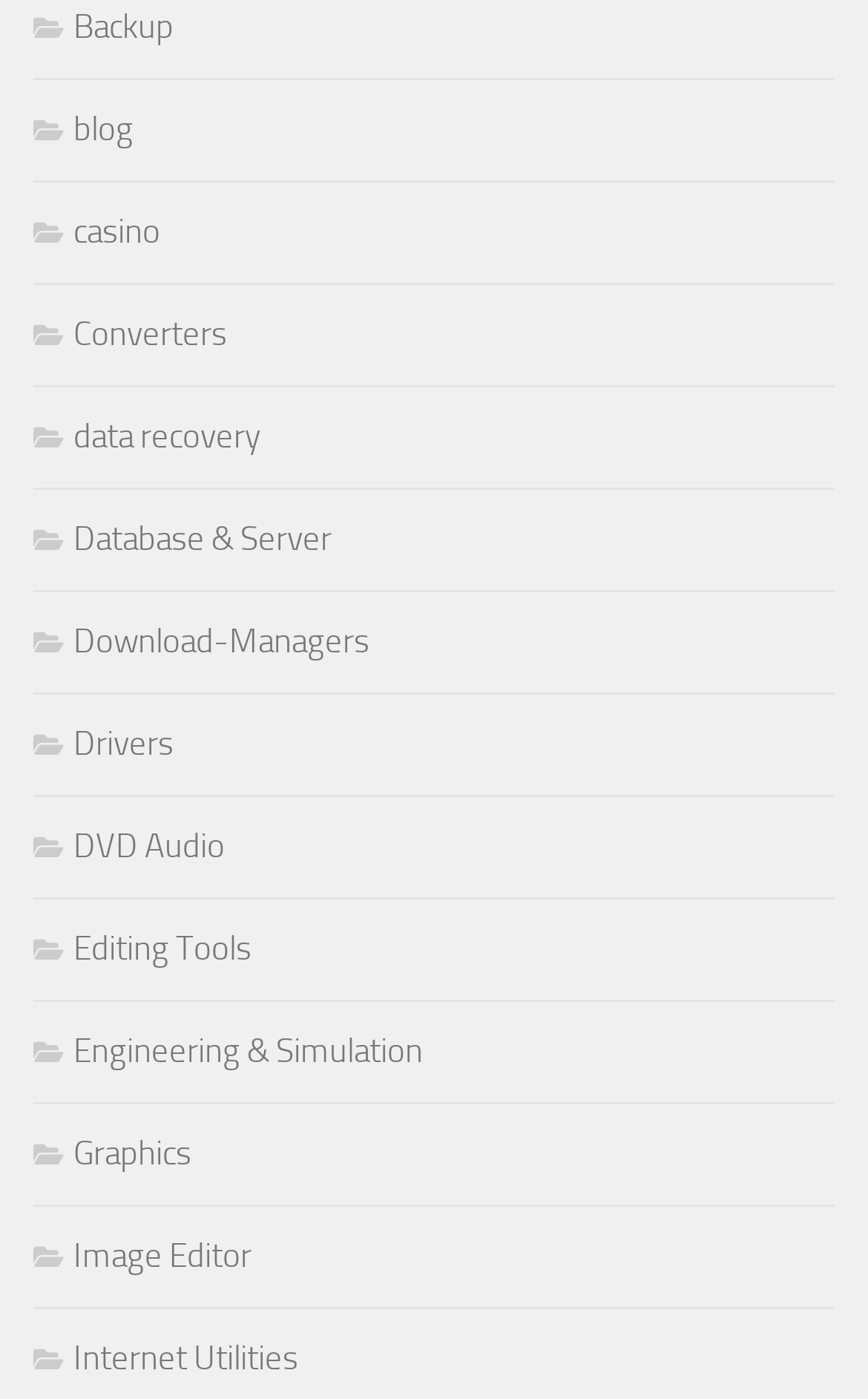Locate the bounding box coordinates of the element to click to perform the following action: 'Learn about data recovery'. The coordinates should be given as four float values between 0 and 1, in the form of [left, top, right, bottom].

[0.038, 0.298, 0.3, 0.326]